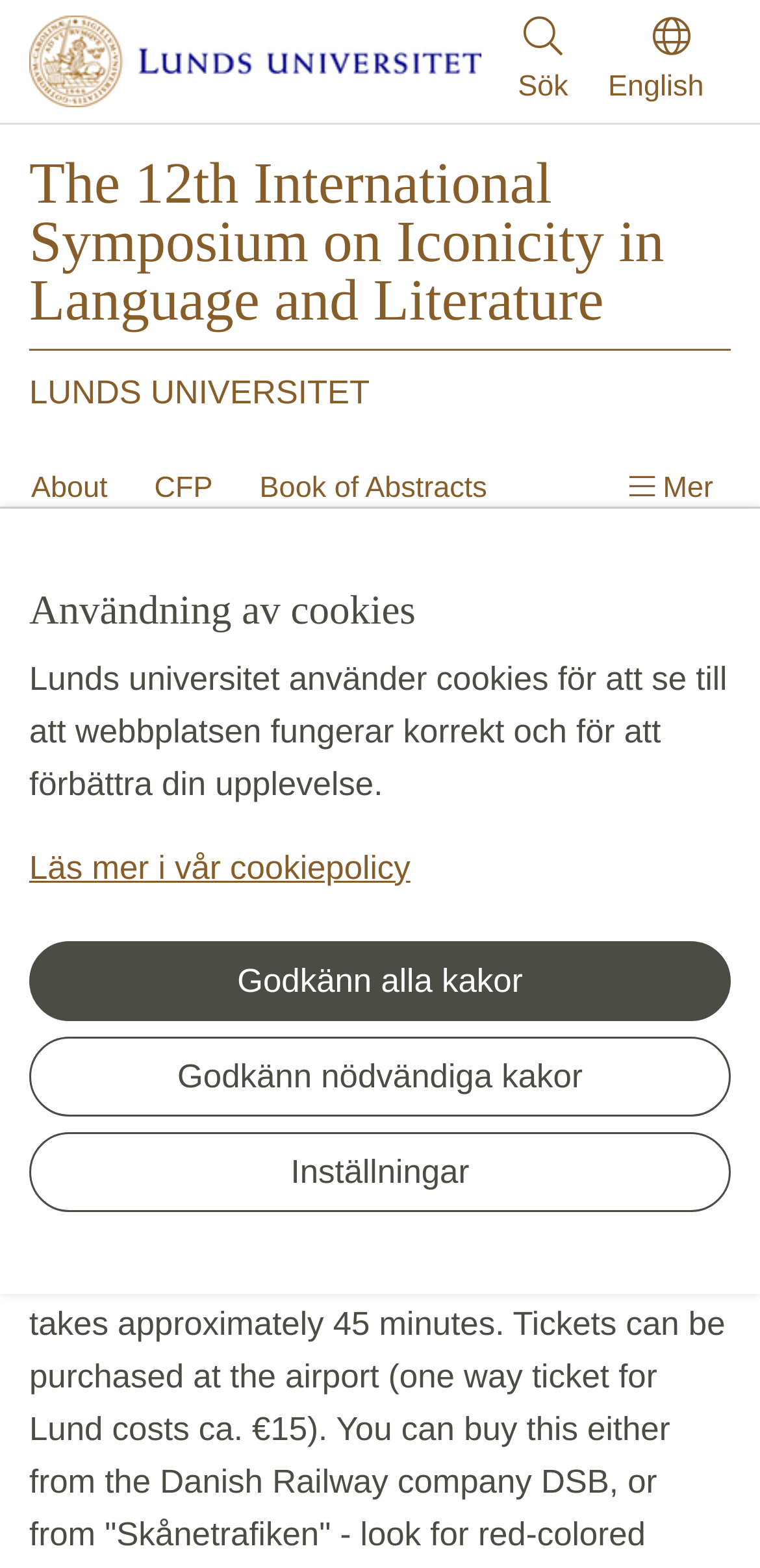Find the bounding box coordinates corresponding to the UI element with the description: "alt="lunds universitets logotyp"". The coordinates should be formatted as [left, top, right, bottom], with values as floats between 0 and 1.

[0.038, 0.028, 0.634, 0.049]